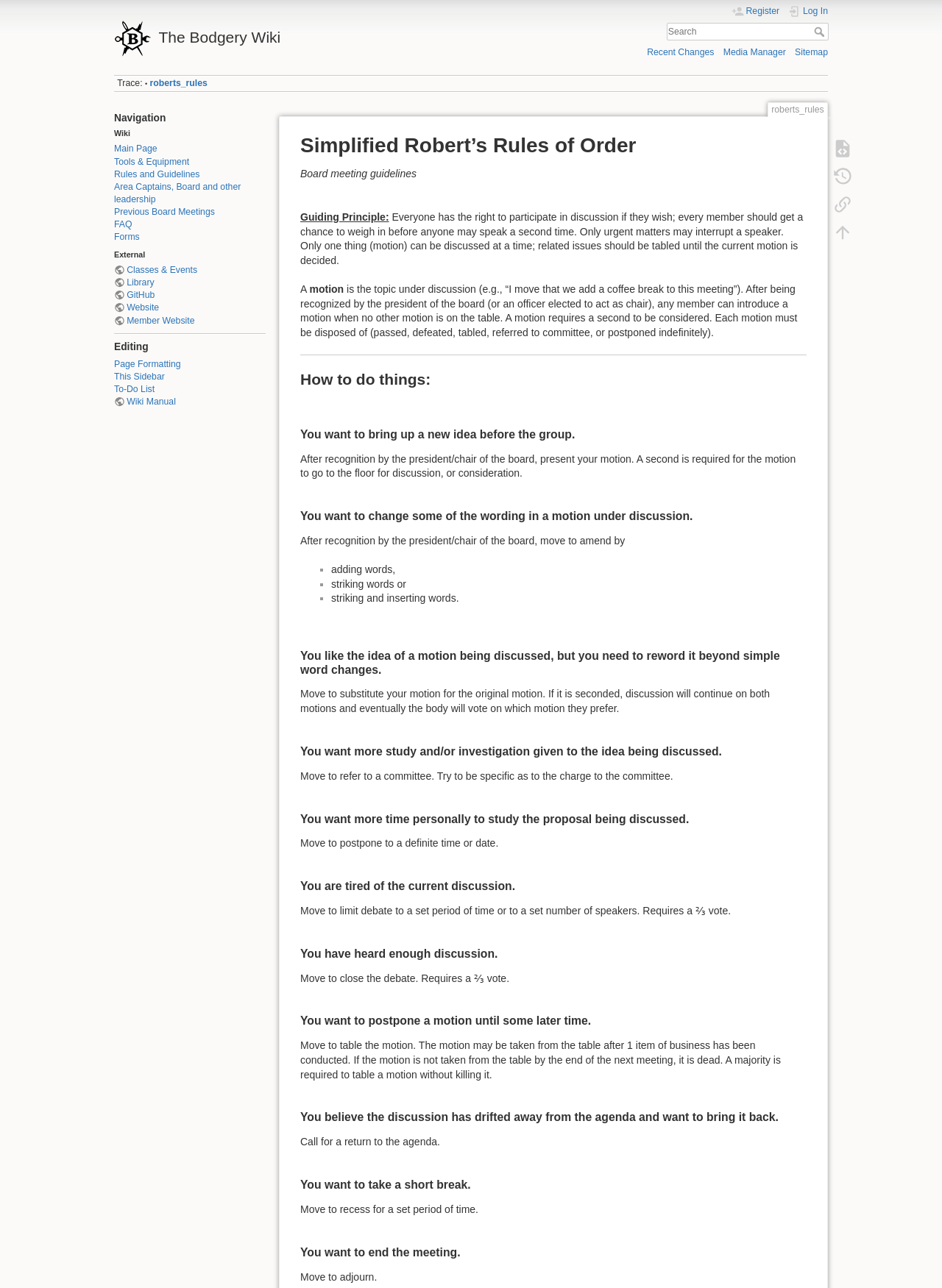Determine the bounding box for the described HTML element: "roberts_rules". Ensure the coordinates are four float numbers between 0 and 1 in the format [left, top, right, bottom].

[0.159, 0.061, 0.22, 0.069]